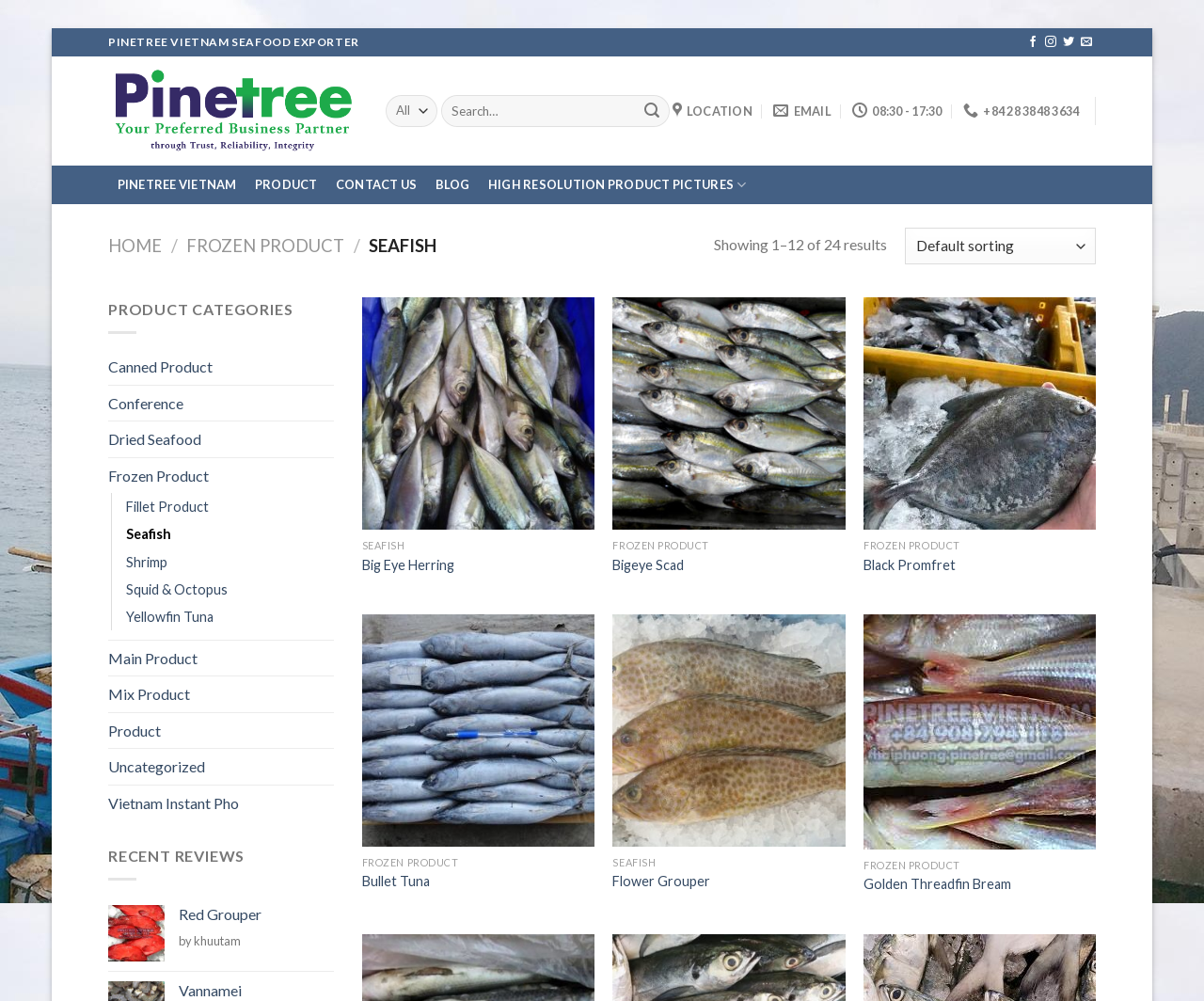What are the product categories?
Give a thorough and detailed response to the question.

The product categories can be found in the left sidebar, where they are listed as links, including 'Canned Product', 'Conference', 'Dried Seafood', and many others.